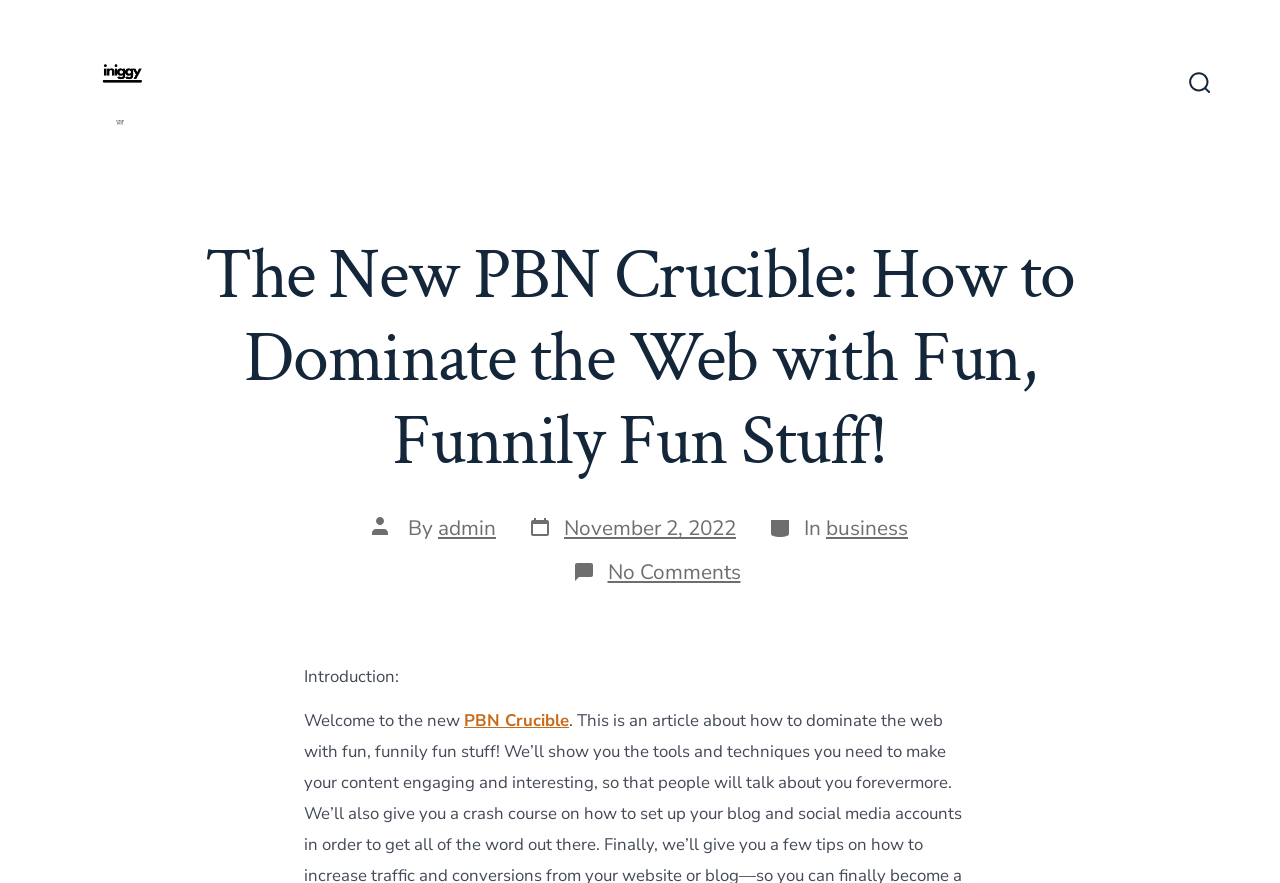Please find the main title text of this webpage.

The New PBN Crucible: How to Dominate the Web with Fun, Funnily Fun Stuff!